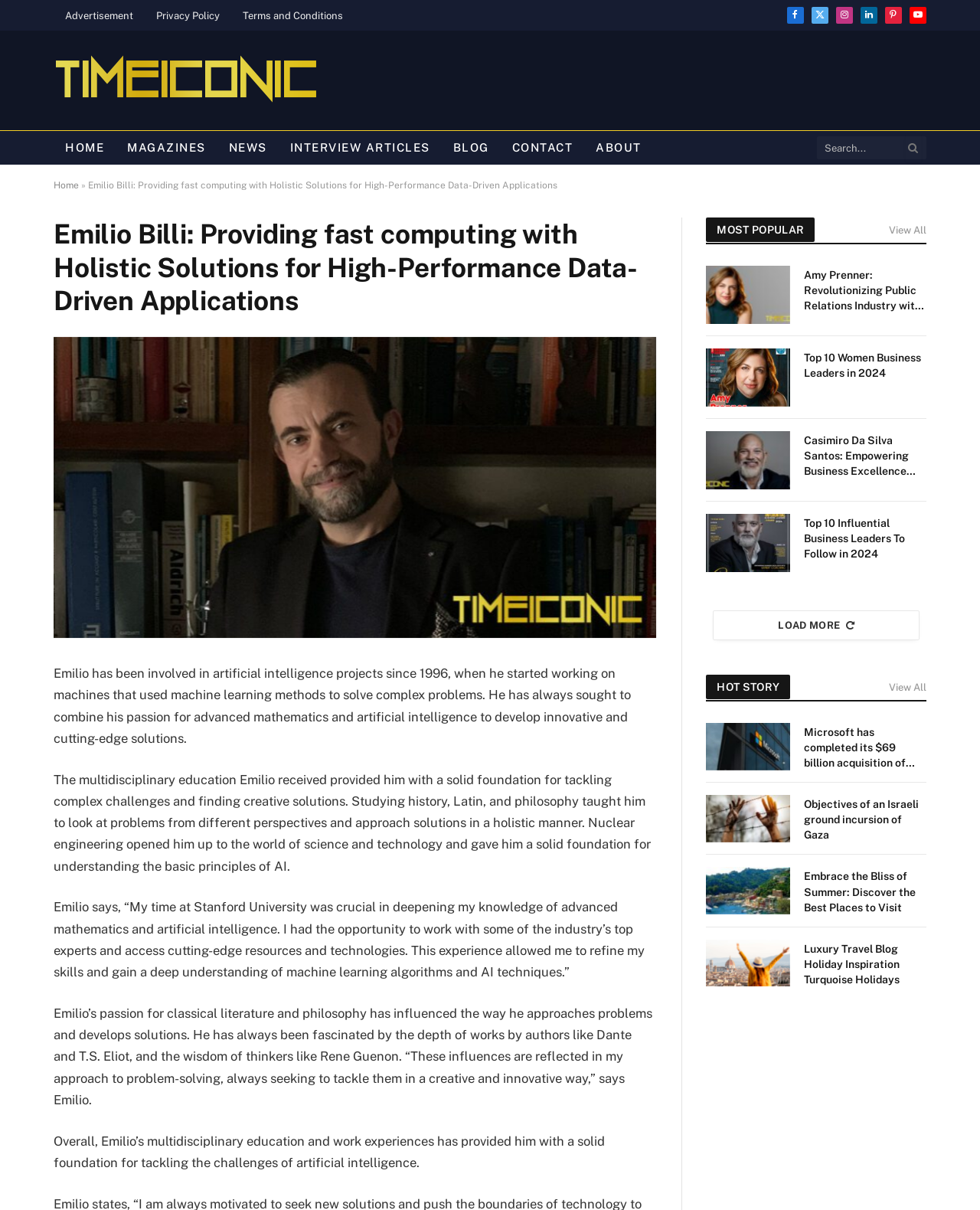Give an in-depth explanation of the webpage layout and content.

This webpage is about Emilio Billi, a professional who provides fast computing with holistic solutions for high-performance data-driven applications. At the top of the page, there are several links to different sections of the website, including "HOME", "MAGAZINES", "NEWS", "INTERVIEW ARTICLES", "BLOG", "CONTACT", and "ABOUT". 

To the right of these links, there is a search bar with a magnifying glass icon. Below the search bar, there are social media links to Facebook, Twitter, Instagram, LinkedIn, Pinterest, and YouTube.

The main content of the page is divided into several sections. The first section is a heading that reads "Emilio Billi: Providing fast computing with Holistic Solutions for High-Performance Data-Driven Applications". Below this heading, there is a link to "Emilio Billi" with an accompanying image. 

The next section is a series of paragraphs that describe Emilio's background and experience in artificial intelligence projects. The text explains how Emilio's multidisciplinary education and work experiences have provided him with a solid foundation for tackling the challenges of artificial intelligence.

Following this section, there is a "MOST POPULAR" section that features four articles with images and headings. The articles are about different business leaders and topics, including Amy Prenner, Top 10 Women Business Leaders in 2024, Coach Cas, and Top 10 Influential Business Leaders To Follow in 2024. 

Below the "MOST POPULAR" section, there is a "HOT STORY" section that features three articles with images and headings. The articles are about Microsoft's acquisition of Activision Blizzard, an Israeli ground incursion of Gaza, and a travel blog about the best places to visit during the summer.

At the bottom of the page, there is a "LOAD MORE" link with an arrow icon.